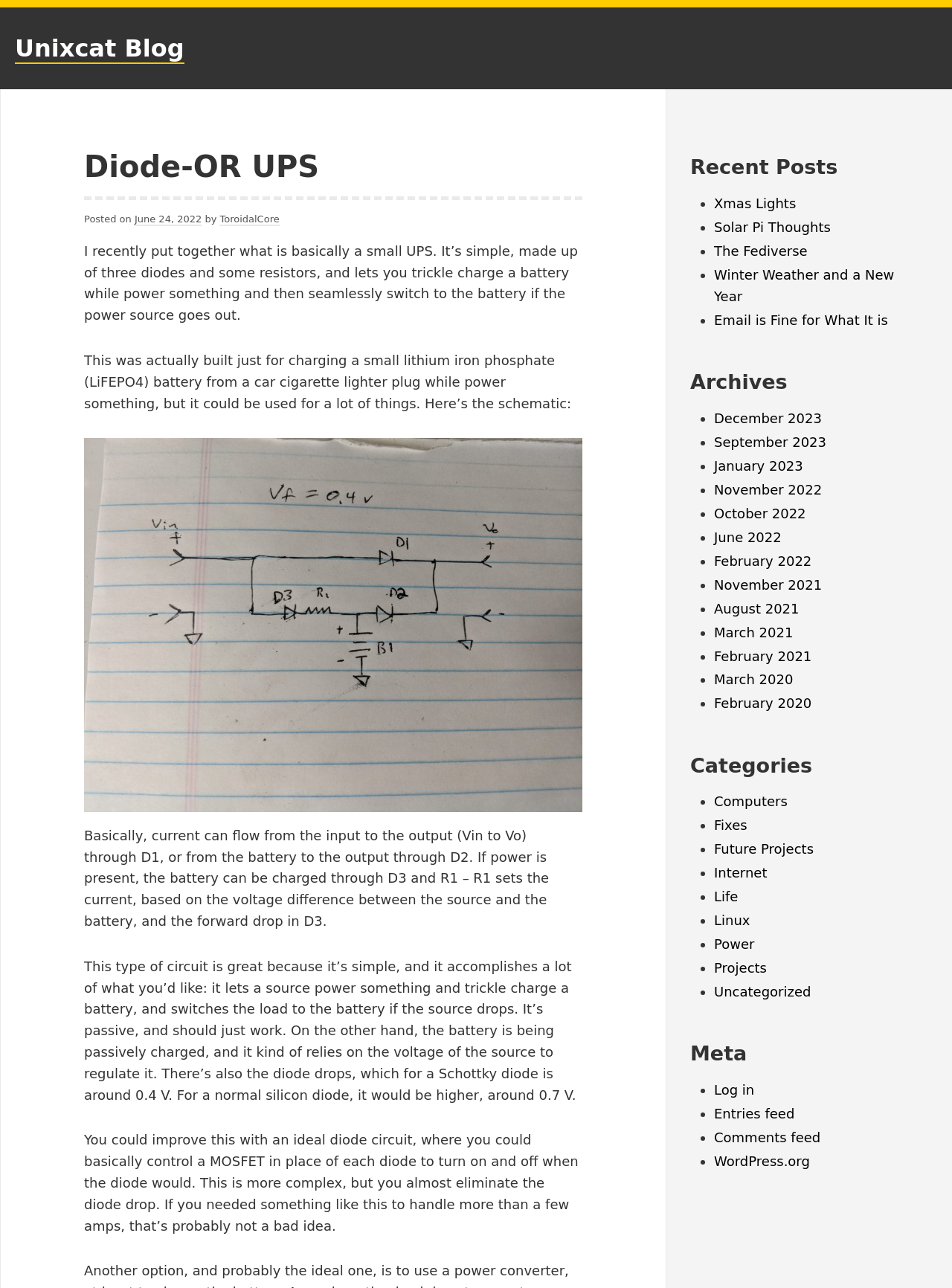Answer the question below in one word or phrase:
What is the type of battery mentioned in the article?

Lithium iron phosphate